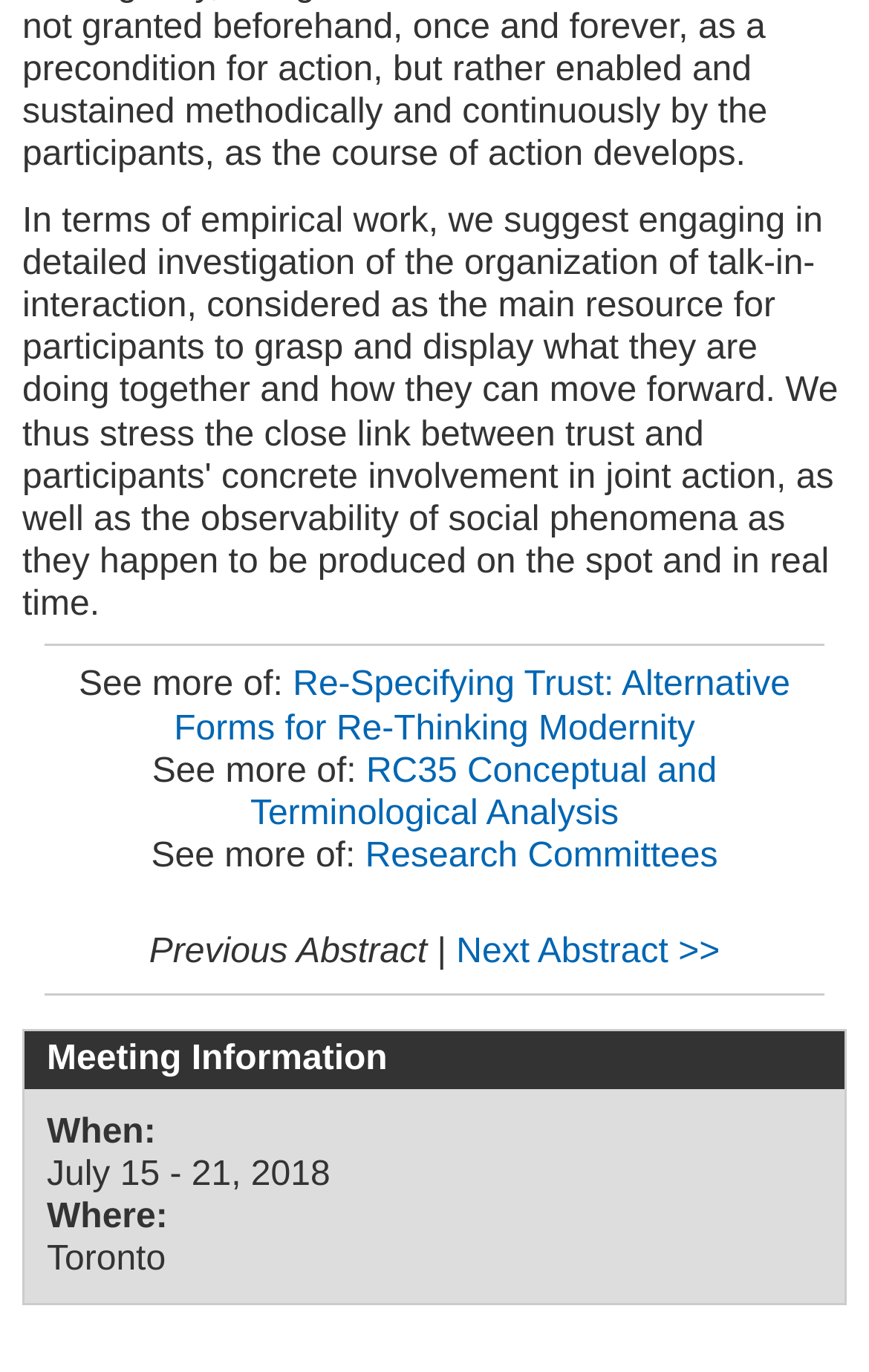What is the name of the research committee?
Please provide a single word or phrase in response based on the screenshot.

RC35